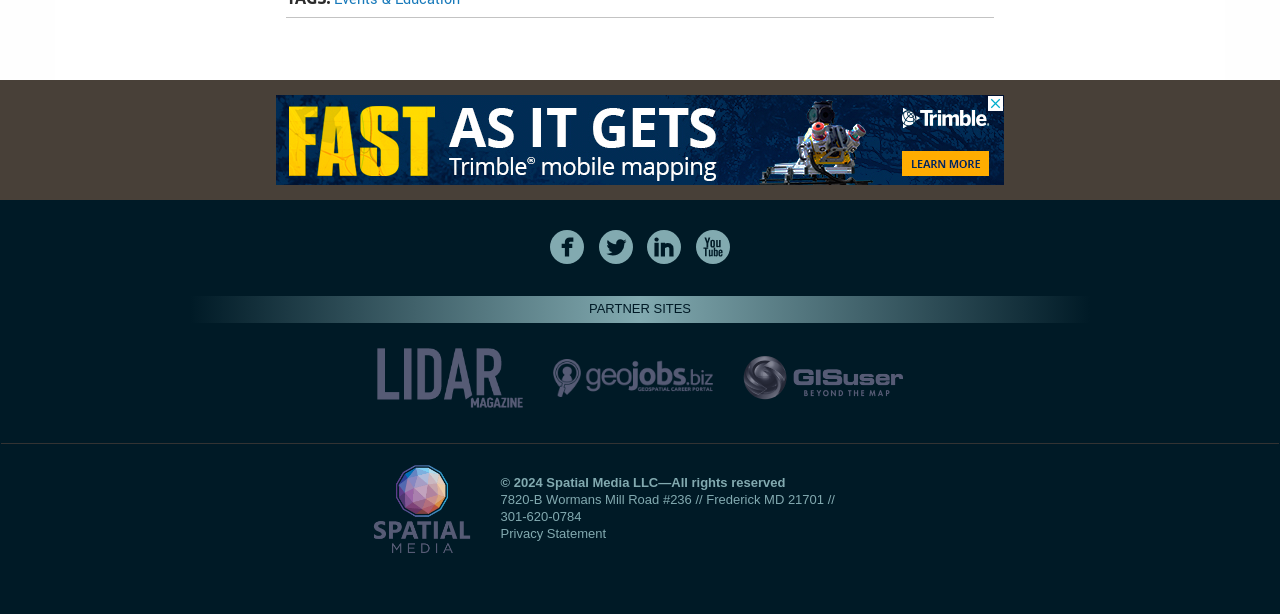Could you indicate the bounding box coordinates of the region to click in order to complete this instruction: "click the Facebook icon".

[0.426, 0.374, 0.46, 0.43]